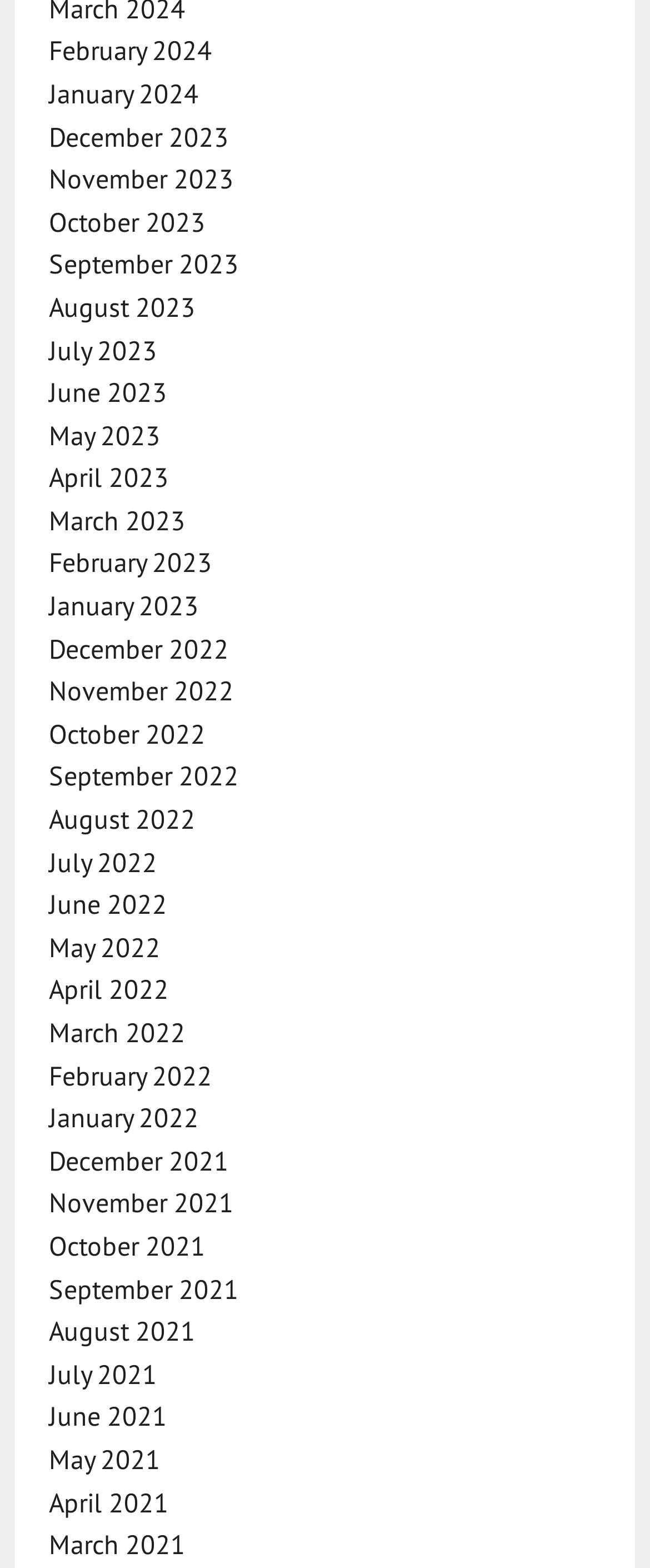Please find the bounding box for the UI component described as follows: "April 2021".

[0.075, 0.947, 0.26, 0.968]